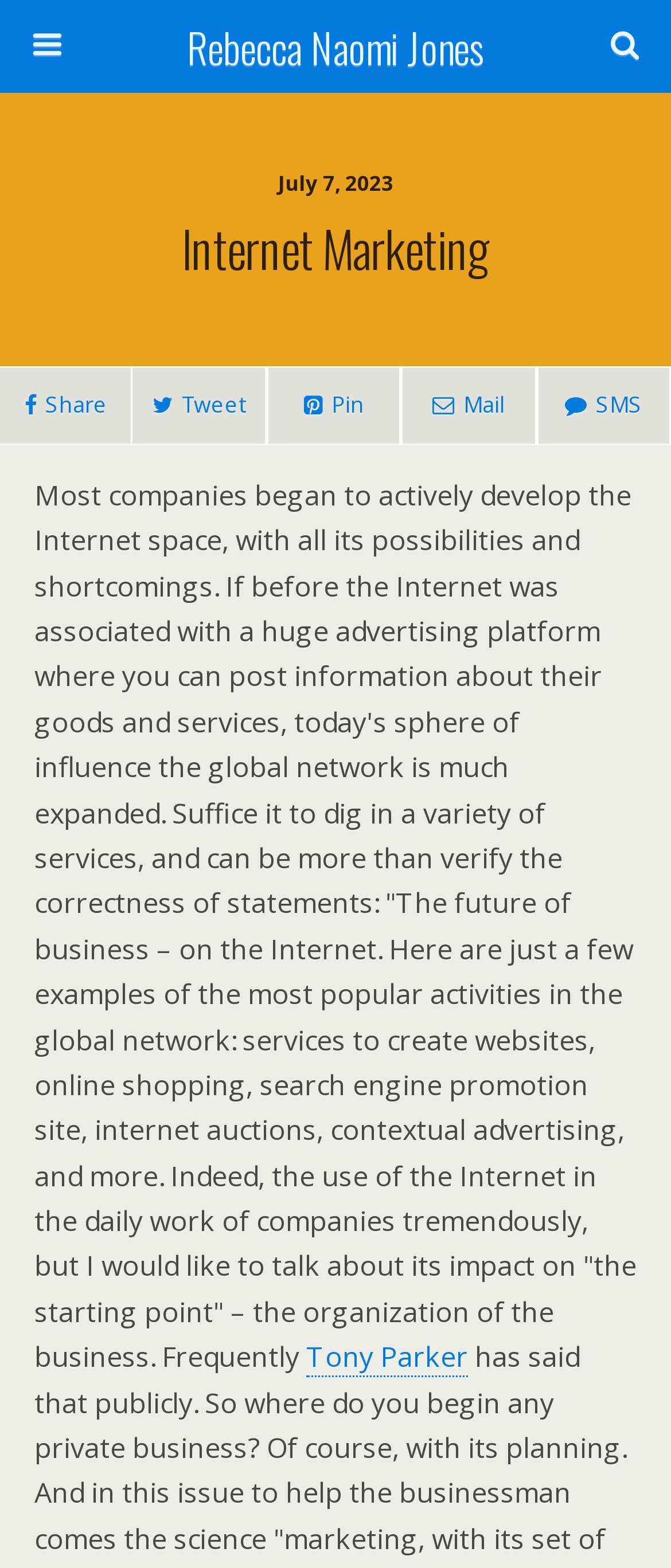Please identify the bounding box coordinates of the clickable area that will fulfill the following instruction: "Read more about Internet Marketing". The coordinates should be in the format of four float numbers between 0 and 1, i.e., [left, top, right, bottom].

[0.0, 0.127, 1.0, 0.19]